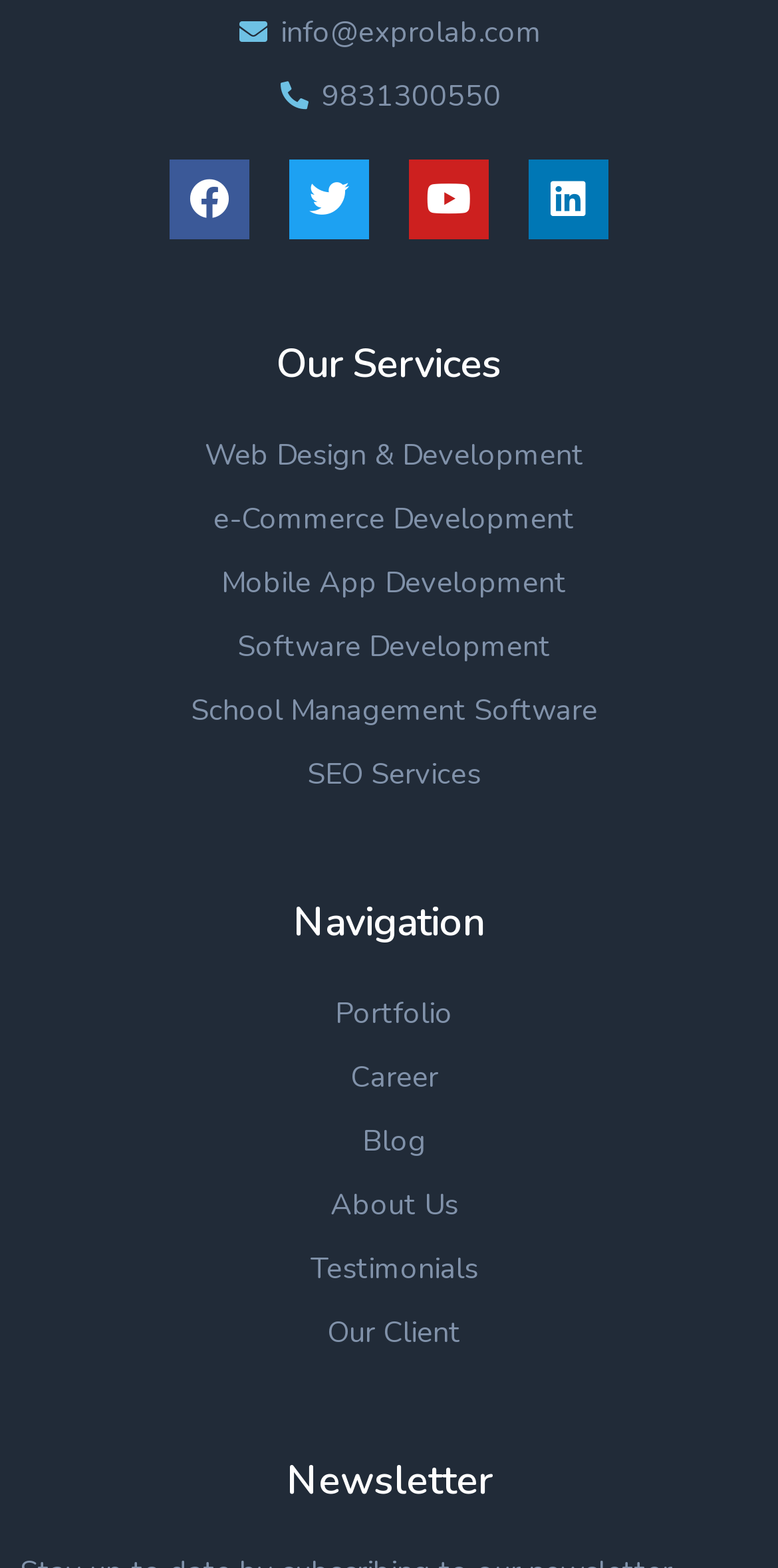Determine the bounding box coordinates for the HTML element described here: "Youtube".

[0.526, 0.101, 0.628, 0.152]